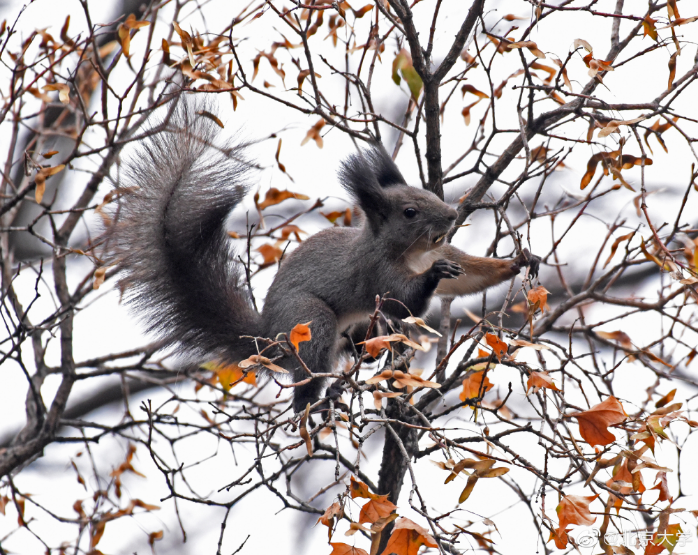Offer an in-depth caption of the image, mentioning all notable aspects.

In a serene moment amidst the branches of a tree adorned with autumn leaves, a Eurasian red squirrel (Sciurus vulgaris) captivates observers with its playful demeanor. This agile creature, clad in a mix of gray and black fur, stands poised on a branch, expertly navigating its environment. Its fluffy tail, a signature feature, adds to its charm as it curiously inspects its surroundings, perhaps in search of food or a playful adventure. The presence of the squirrel exemplifies the vibrancy of wildlife during the changing seasons at Weiming Lake, where it thrives by gracefully leaping among branches and foraging for a varied diet, which includes leaves, seeds, and occasional scavenged treats. This enchanting sight highlights the delicate balance of nature and the joy these creatures bring to the landscape, reminding us of the rich biodiversity that exists in the area.